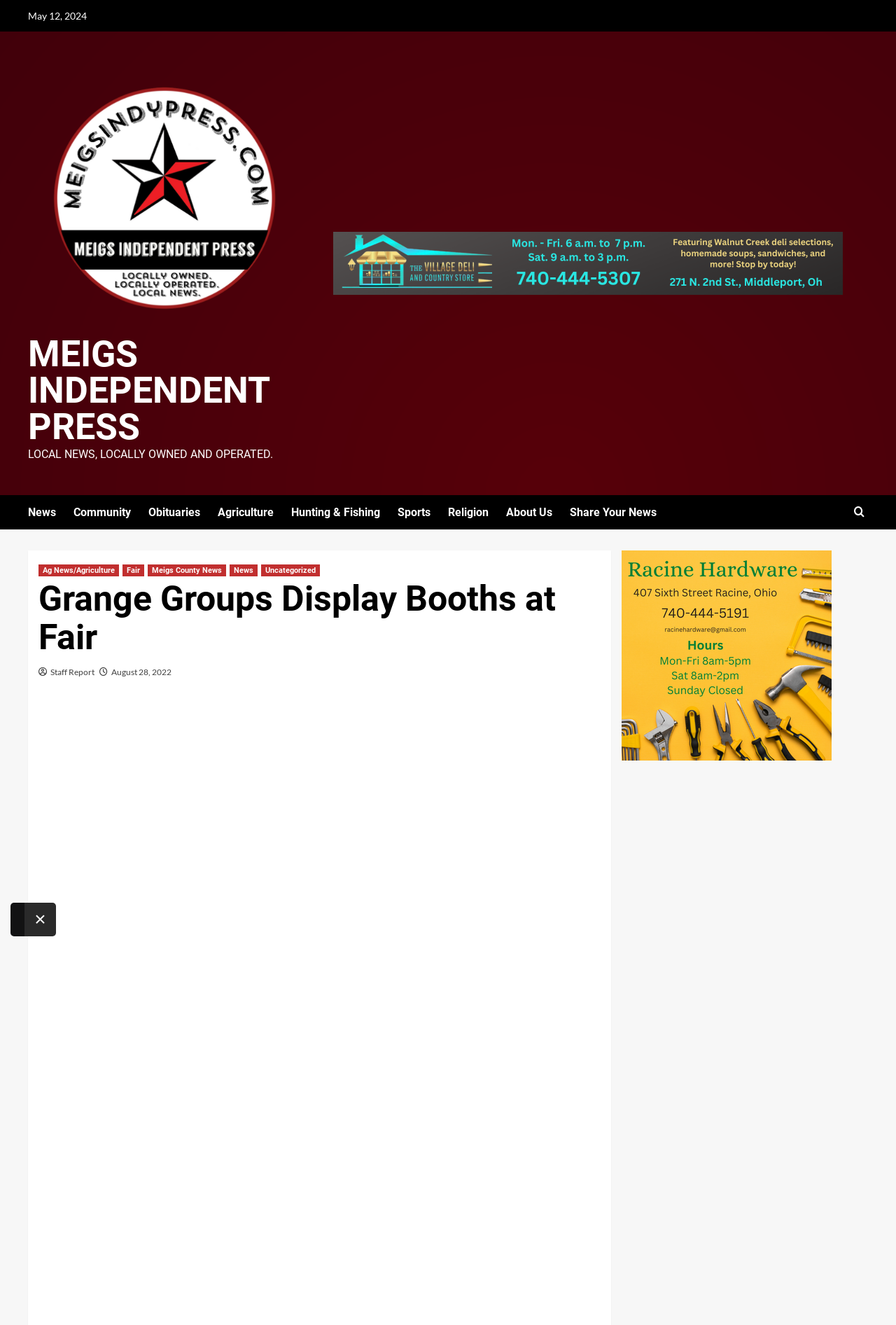Please find the bounding box coordinates for the clickable element needed to perform this instruction: "Visit the 'Give' page".

None